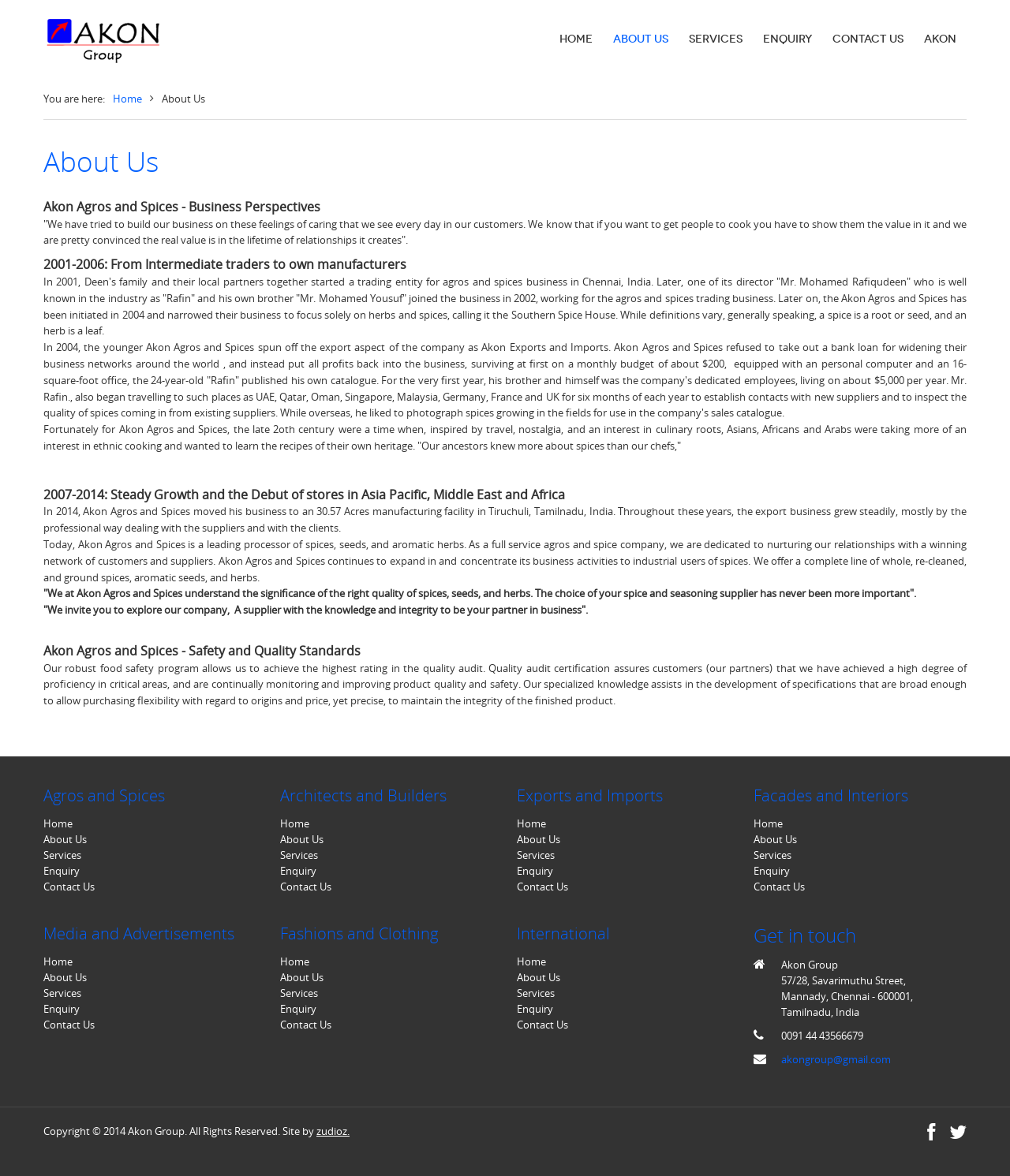Please locate the UI element described by "Contact Us" and provide its bounding box coordinates.

[0.277, 0.864, 0.488, 0.878]